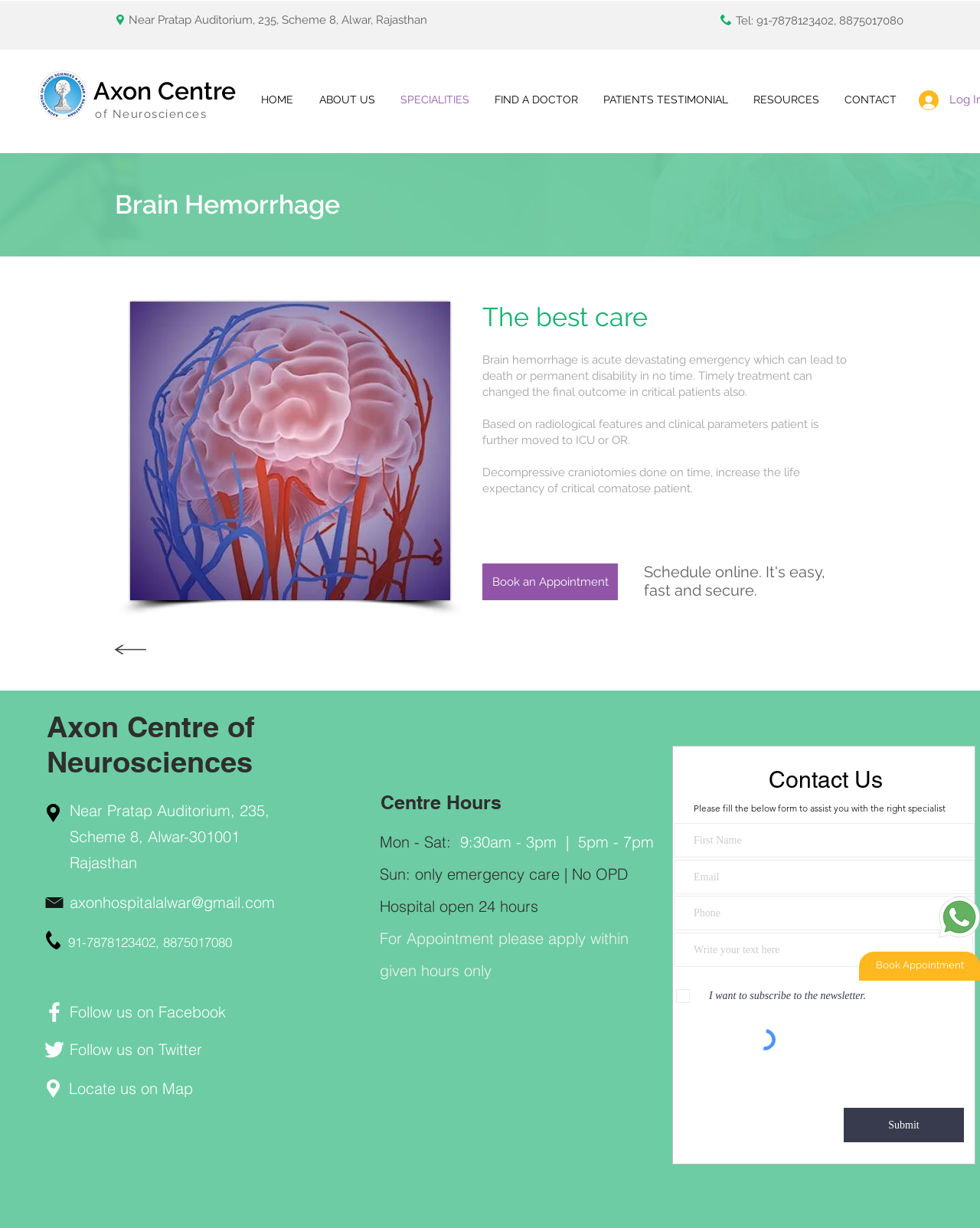Locate the bounding box coordinates of the segment that needs to be clicked to meet this instruction: "Book an Appointment".

[0.492, 0.459, 0.63, 0.489]